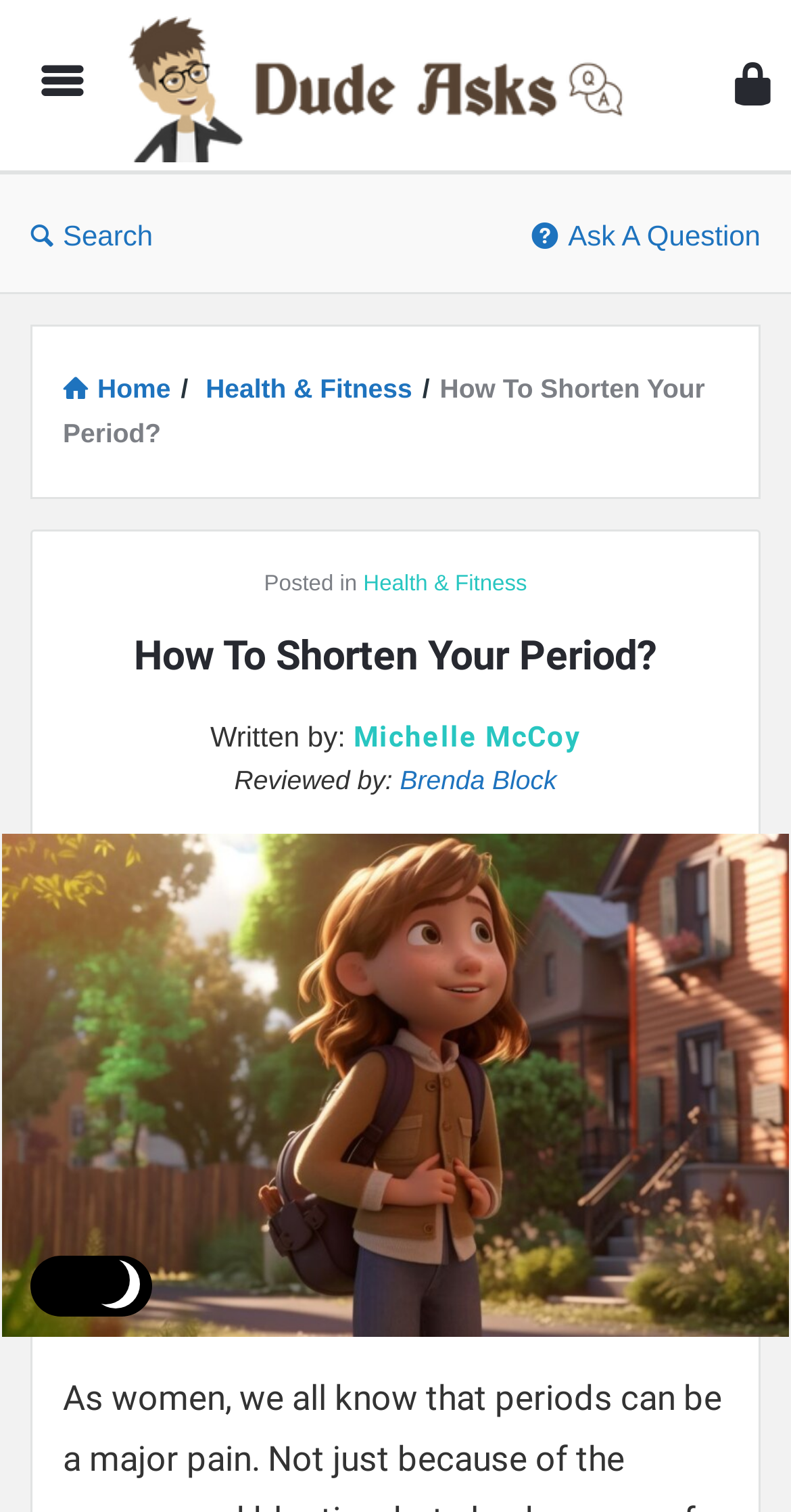Please identify the bounding box coordinates of the clickable area that will allow you to execute the instruction: "Search for something".

[0.038, 0.145, 0.193, 0.166]